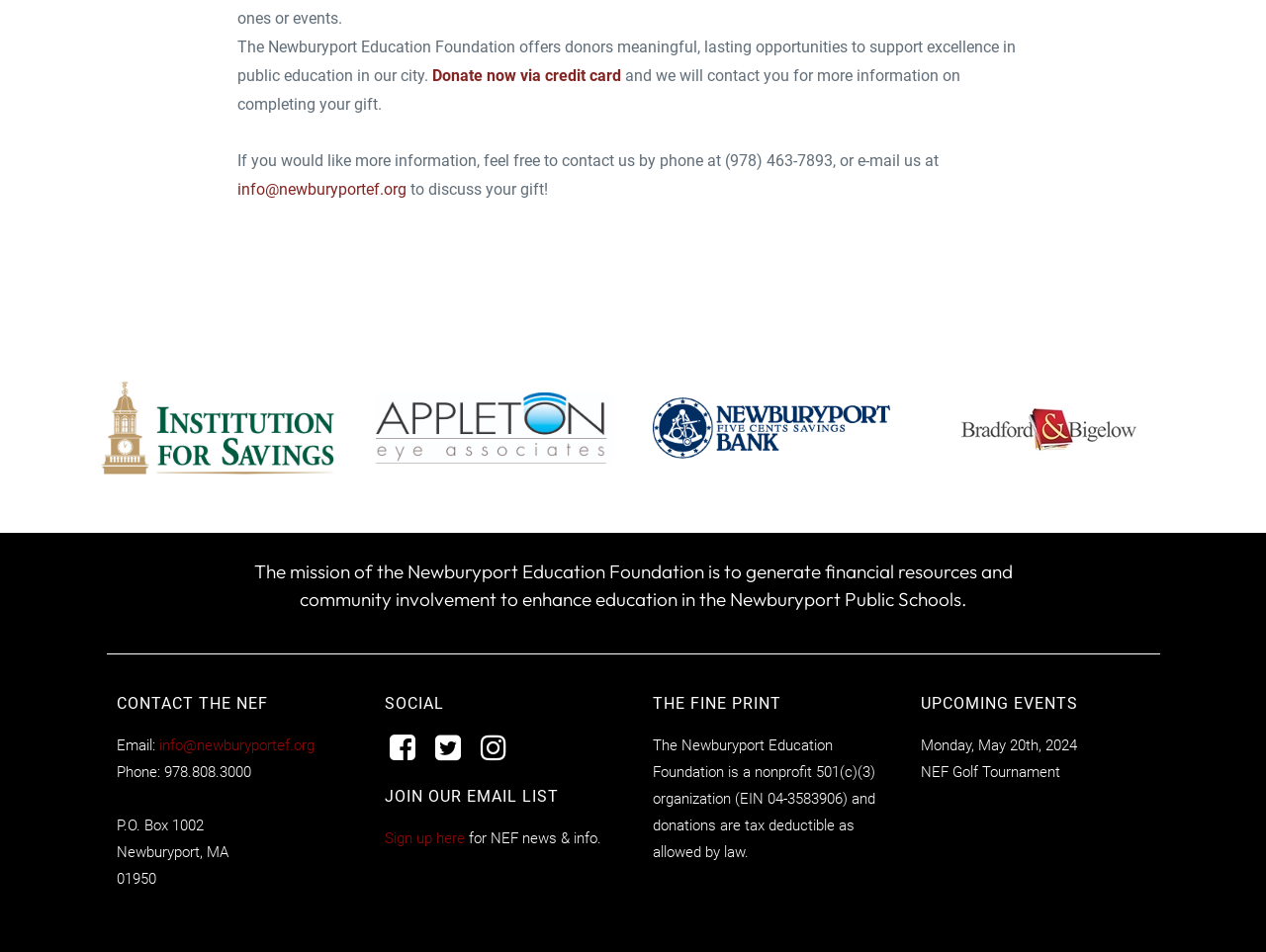What is the mission of the Newburyport Education Foundation?
Answer the question with a single word or phrase by looking at the picture.

To generate financial resources and community involvement